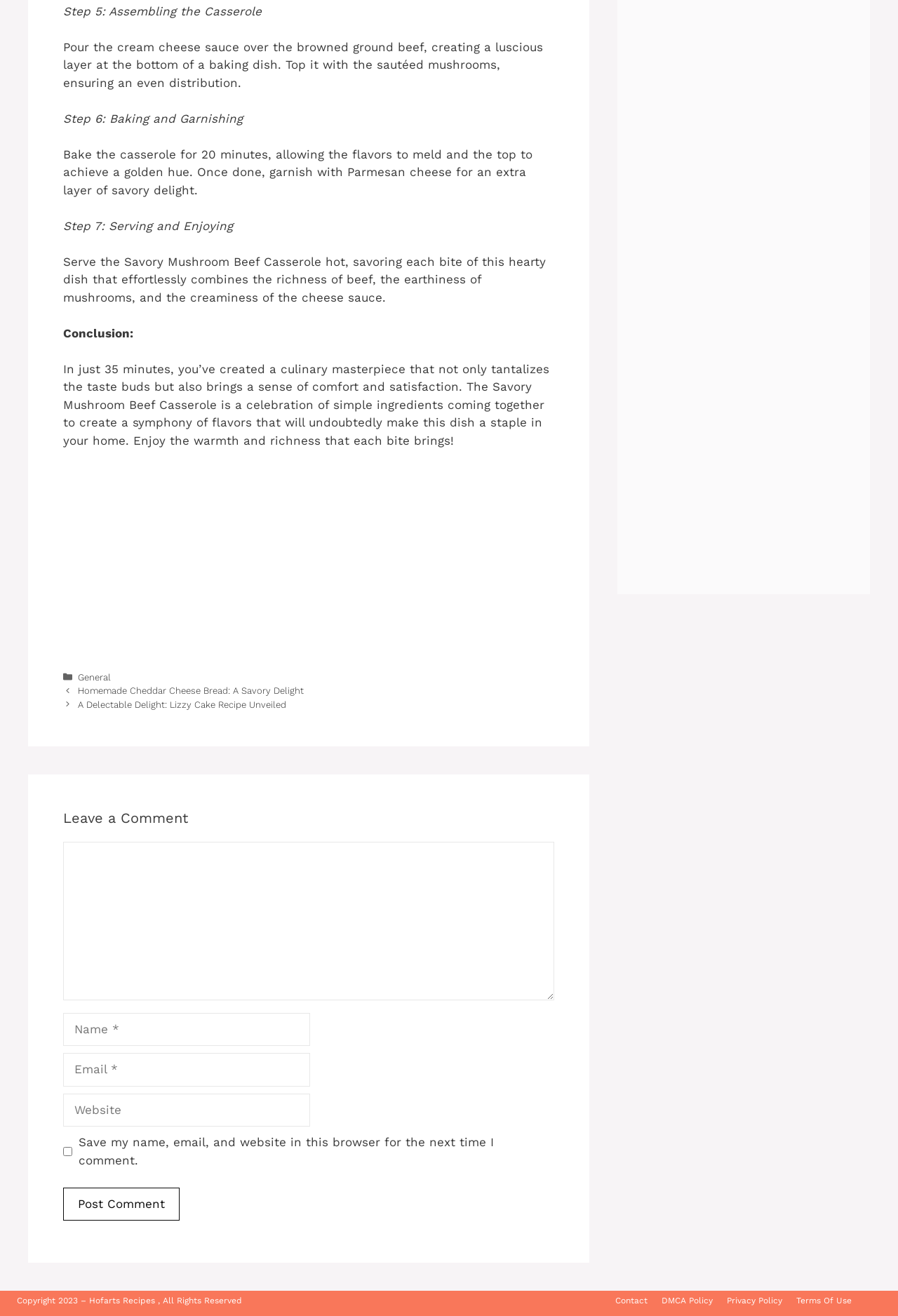Please locate the bounding box coordinates of the element that should be clicked to achieve the given instruction: "Enter your name in the 'Name' field".

[0.07, 0.77, 0.345, 0.795]